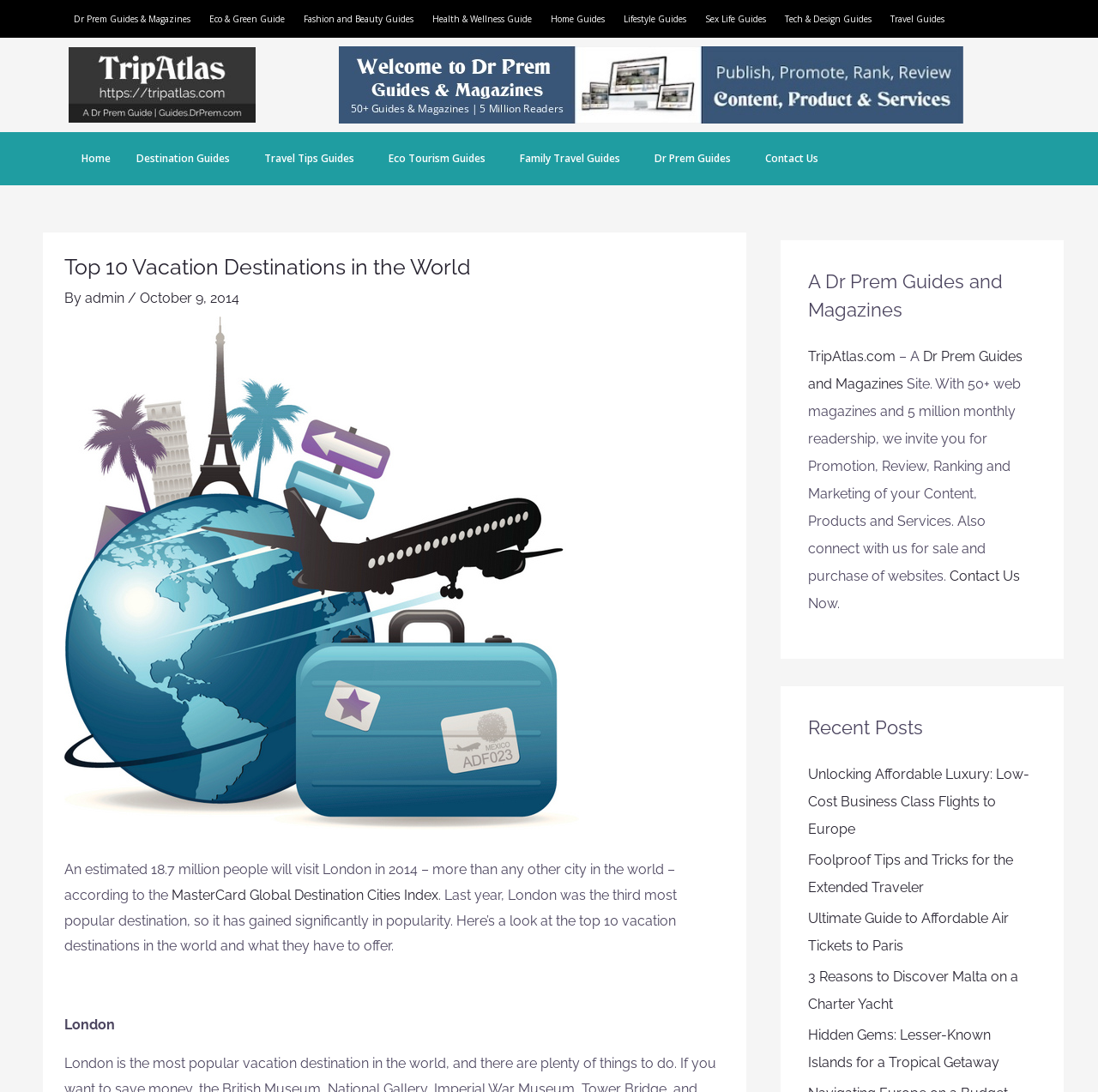Locate the bounding box coordinates of the clickable region necessary to complete the following instruction: "Read the article about MasterCard Global Destination Cities Index". Provide the coordinates in the format of four float numbers between 0 and 1, i.e., [left, top, right, bottom].

[0.156, 0.812, 0.399, 0.827]